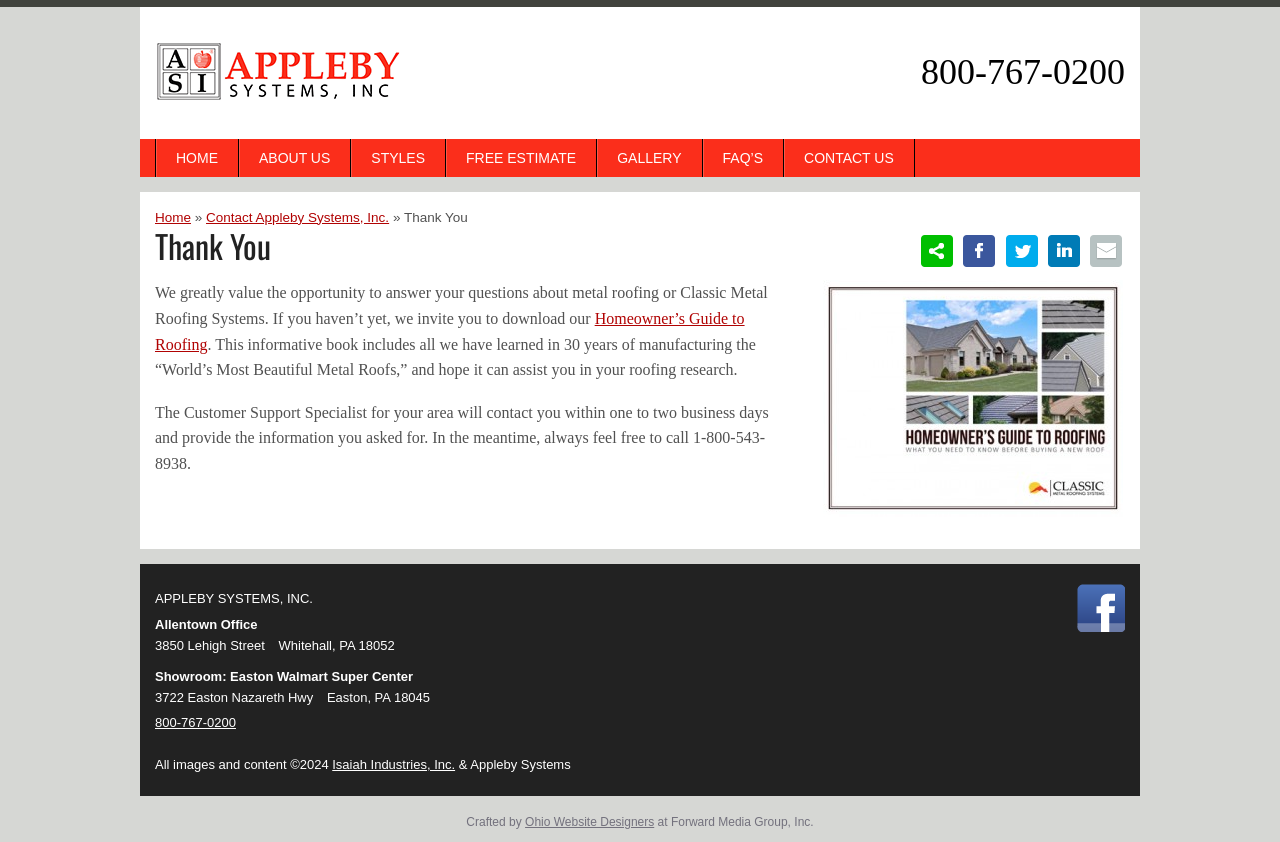Please identify the bounding box coordinates for the region that you need to click to follow this instruction: "Explore the work of Place of Springs Ministries".

None